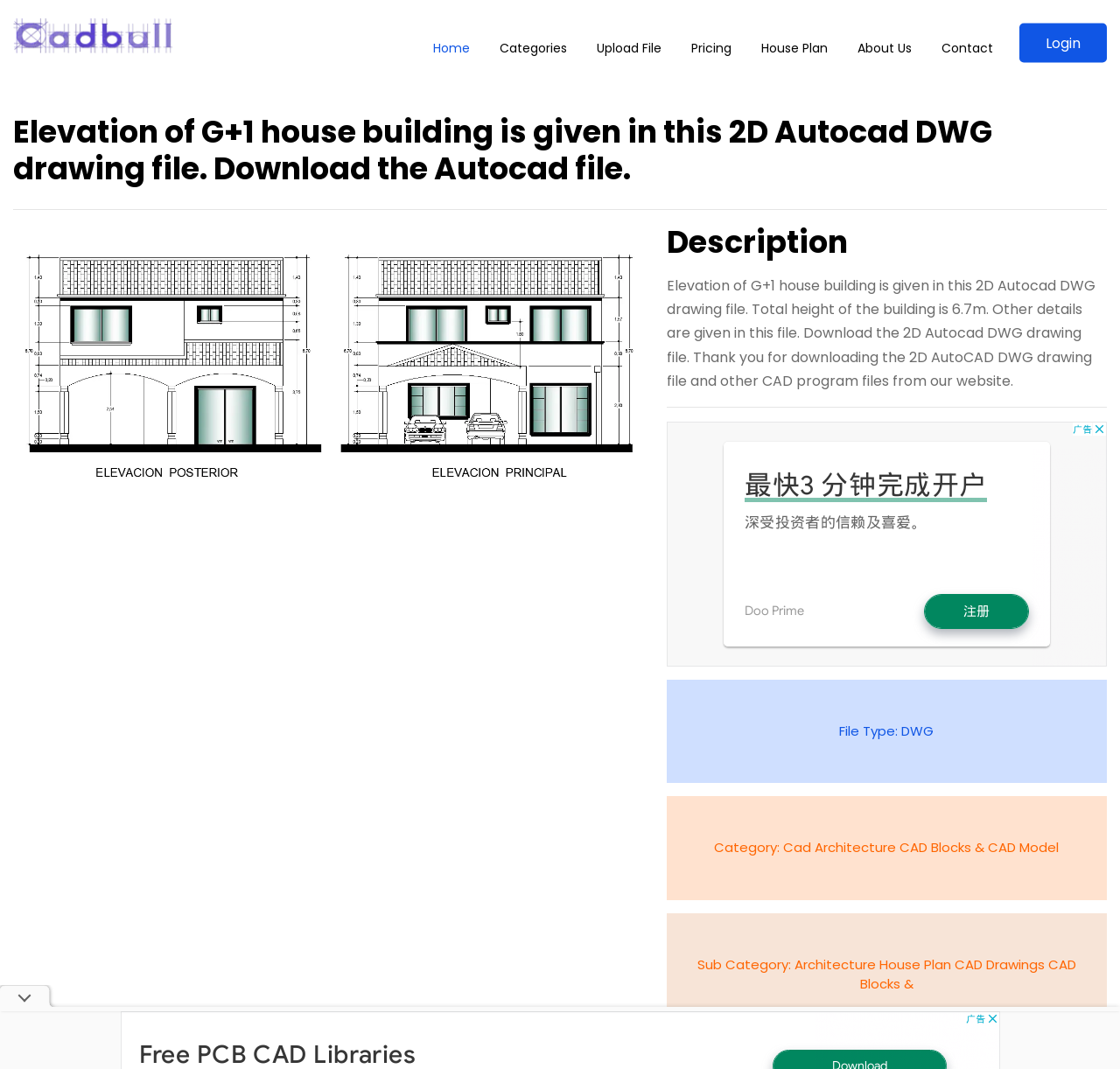Please provide the bounding box coordinates for the element that needs to be clicked to perform the instruction: "View Categories". The coordinates must consist of four float numbers between 0 and 1, formatted as [left, top, right, bottom].

[0.434, 0.025, 0.518, 0.066]